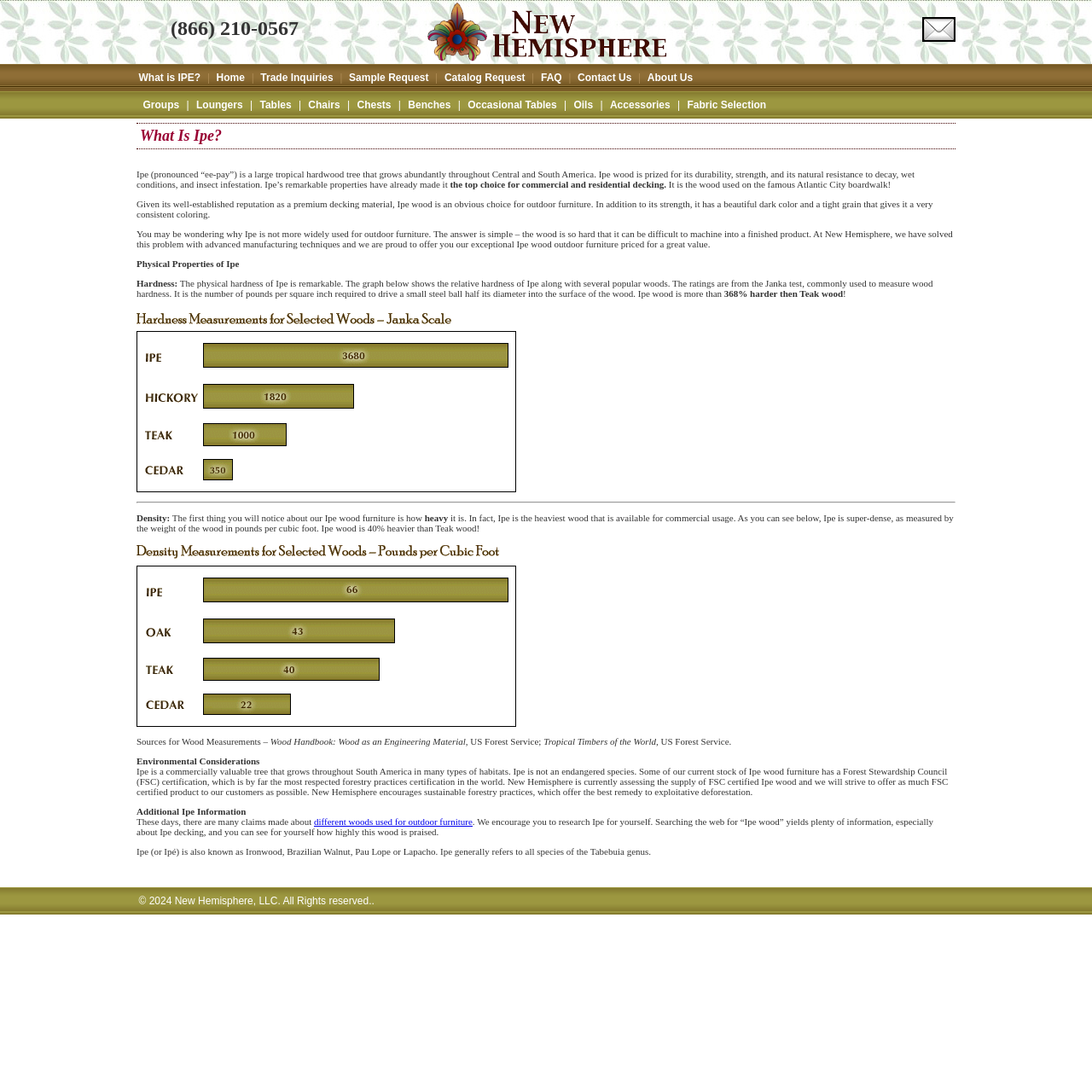Please indicate the bounding box coordinates of the element's region to be clicked to achieve the instruction: "Click 'About Us'". Provide the coordinates as four float numbers between 0 and 1, i.e., [left, top, right, bottom].

[0.593, 0.066, 0.634, 0.077]